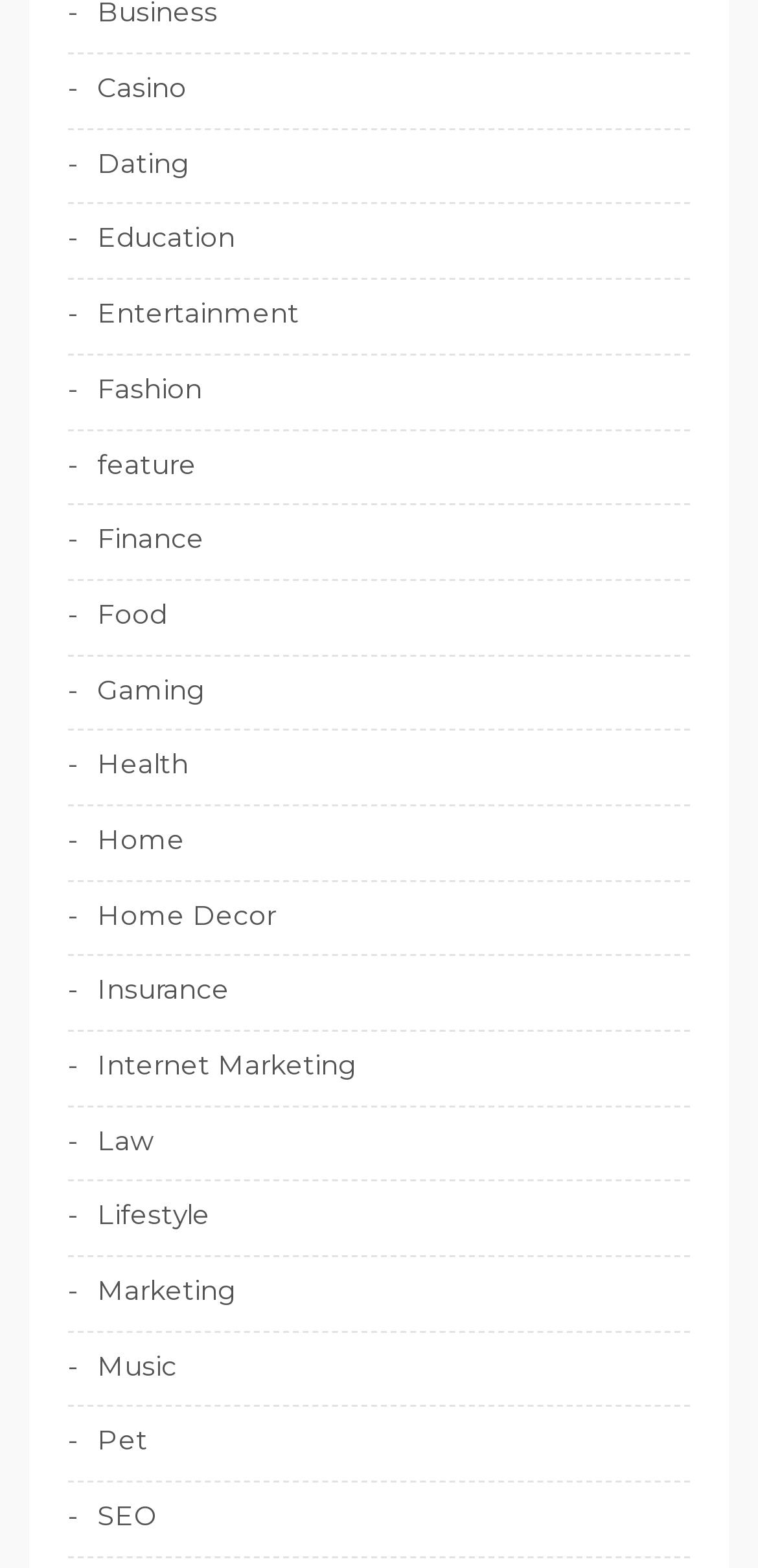Predict the bounding box of the UI element based on this description: "Home Decor".

[0.09, 0.571, 0.364, 0.596]